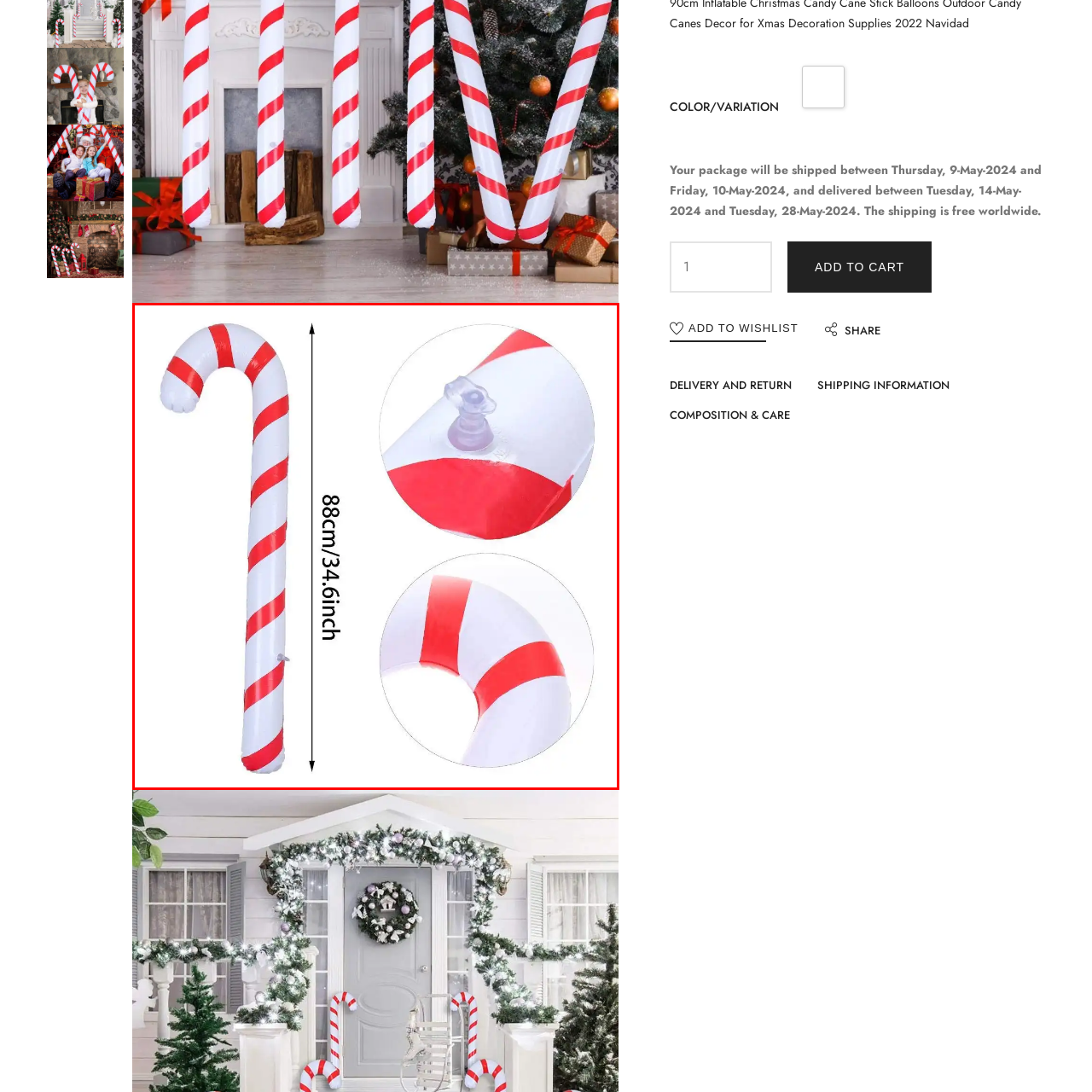Generate a comprehensive caption for the image that is marked by the red border.

This image features a 90cm inflatable Christmas candy cane, designed to bring festive cheer to holiday decorations. The candy cane is adorned with traditional red and white stripes, standing at approximately 88cm (34.6 inches) tall. The image also highlights specific details, including a close-up view of the inflation valve at the top and a rounded section illustrating the candy cane's structure. This cheerful decoration is perfect for indoor or outdoor displays, enhancing the joyful ambiance of the Christmas season.